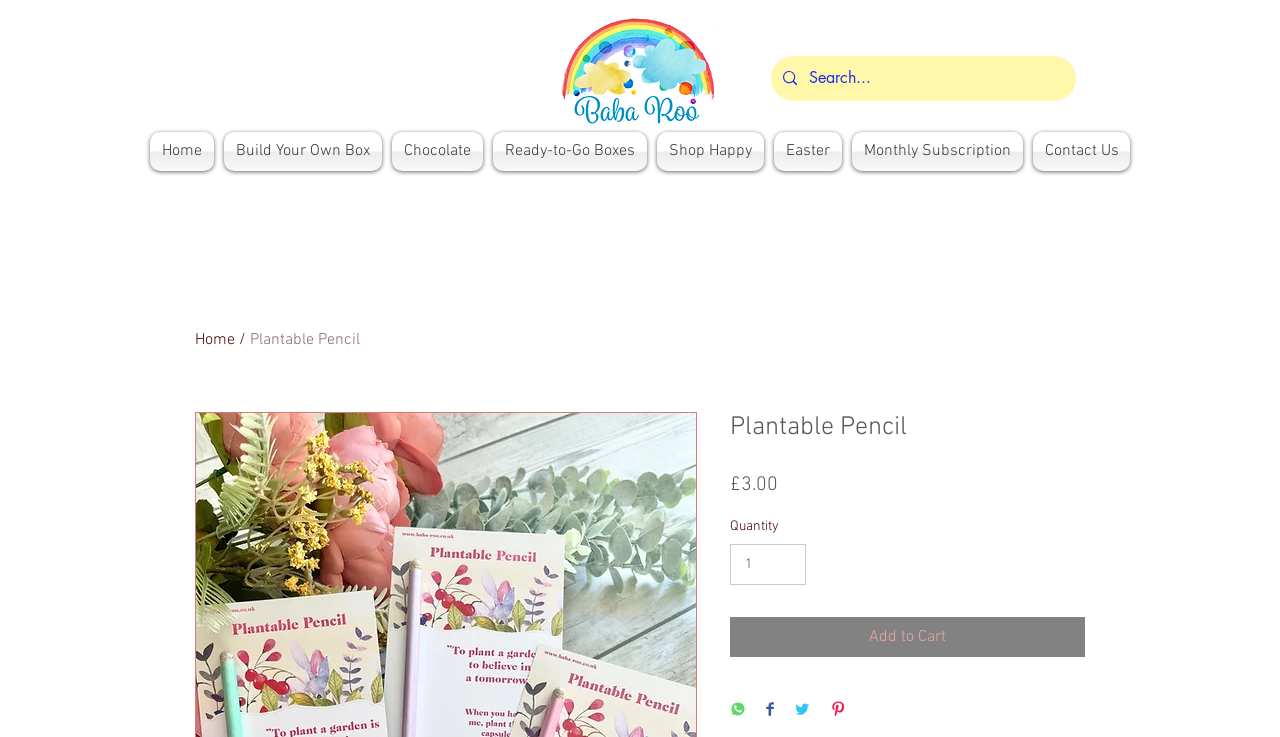Identify the bounding box coordinates for the UI element described as follows: title="puppy-wood-house-3.jpg". Use the format (top-left x, top-left y, bottom-right x, bottom-right y) and ensure all values are floating point numbers between 0 and 1.

None